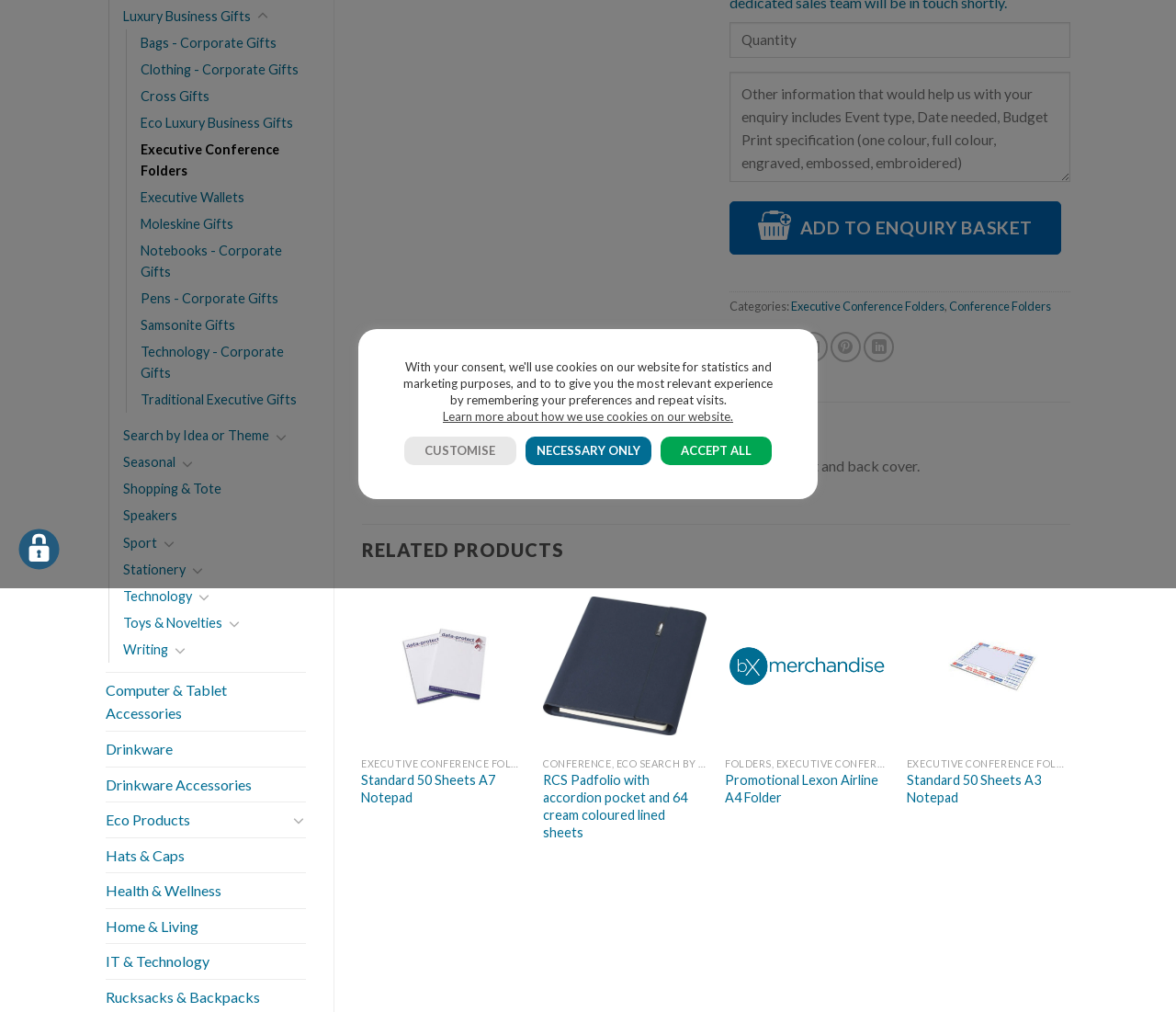Determine the bounding box for the UI element as described: "Conference Folders". The coordinates should be represented as four float numbers between 0 and 1, formatted as [left, top, right, bottom].

[0.807, 0.295, 0.894, 0.31]